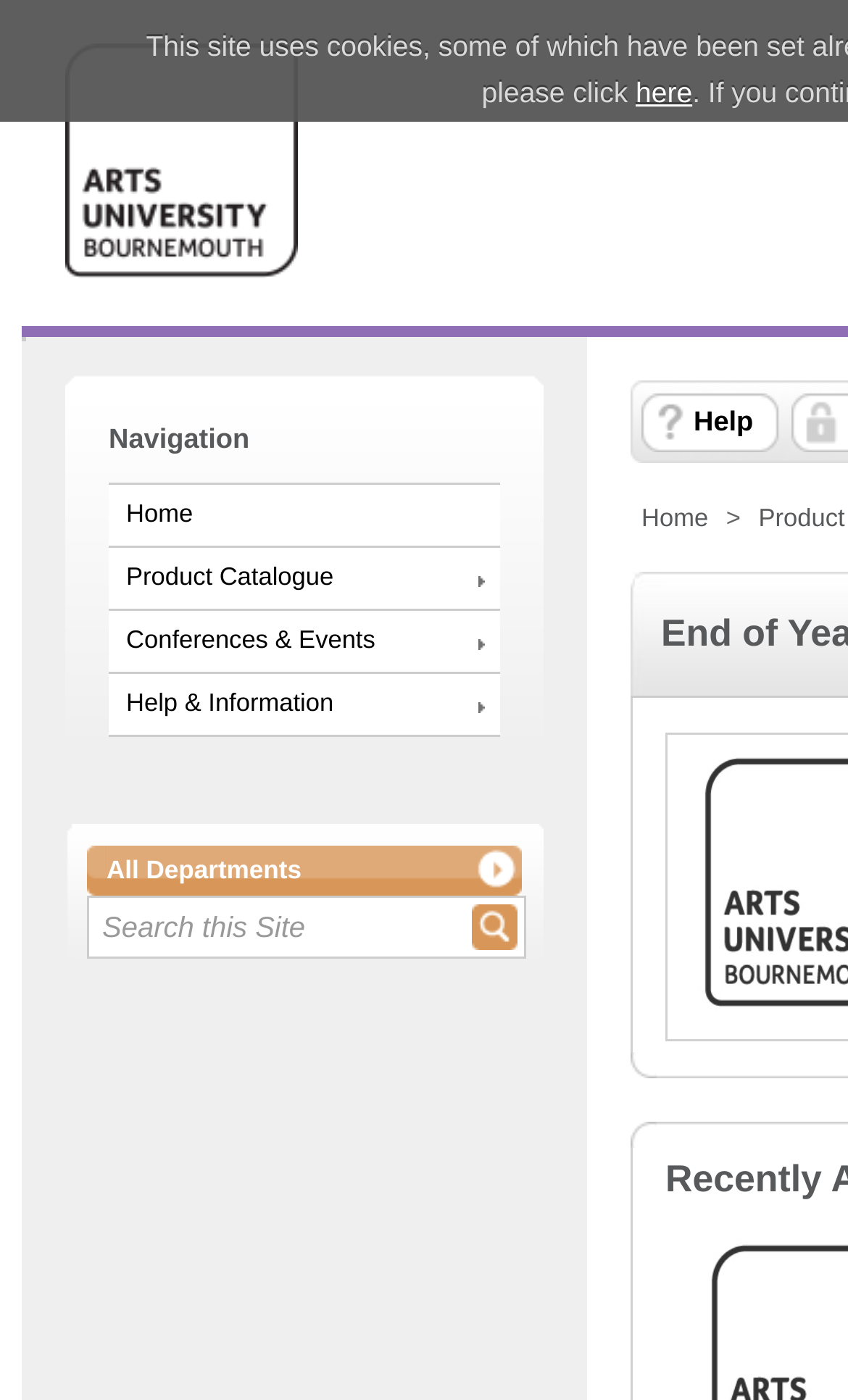Locate the bounding box coordinates of the element to click to perform the following action: 'get help'. The coordinates should be given as four float values between 0 and 1, in the form of [left, top, right, bottom].

[0.744, 0.281, 0.921, 0.323]